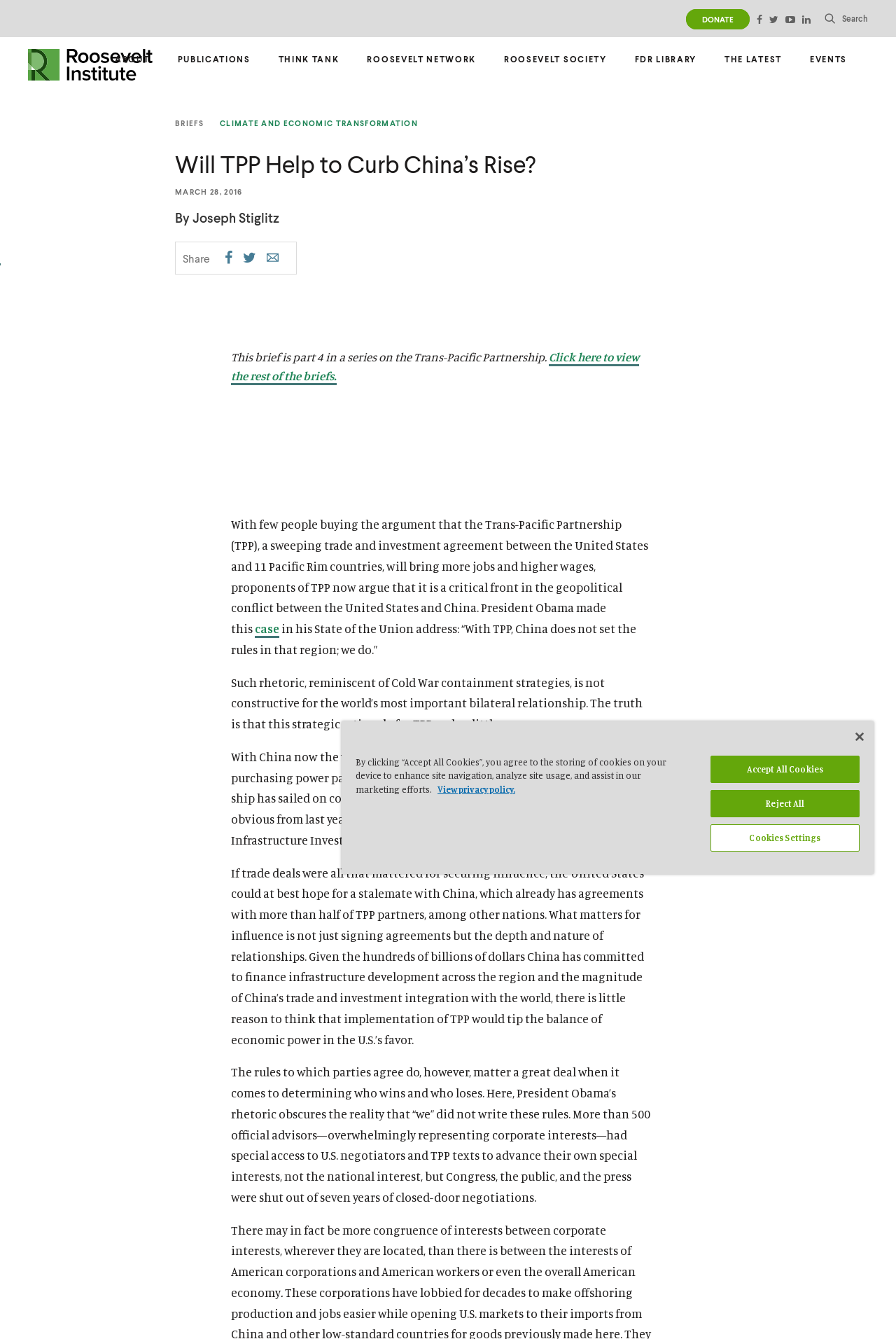Answer the following query with a single word or phrase:
What is the date of this brief?

MARCH 28, 2016